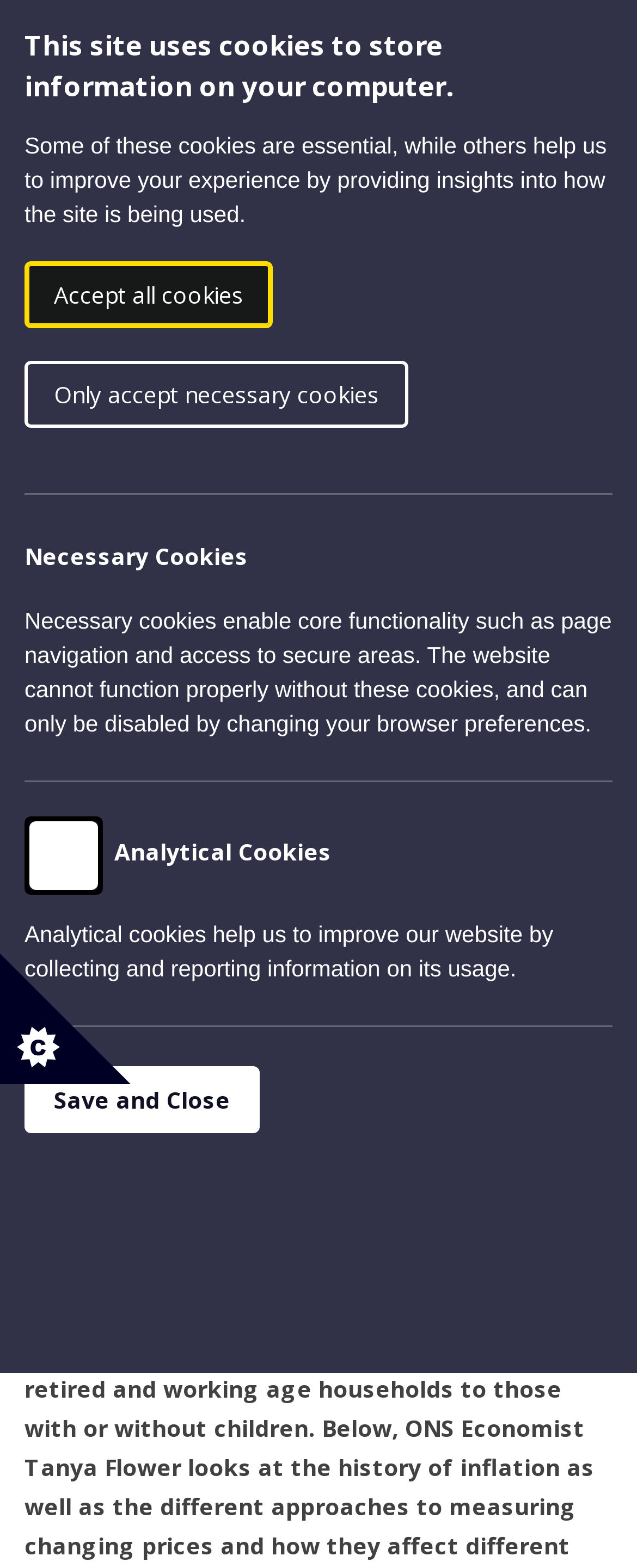From the image, can you give a detailed response to the question below:
Who is the author of the article?

The author's name can be found below the article title, where it says 'Tanya Flower'.